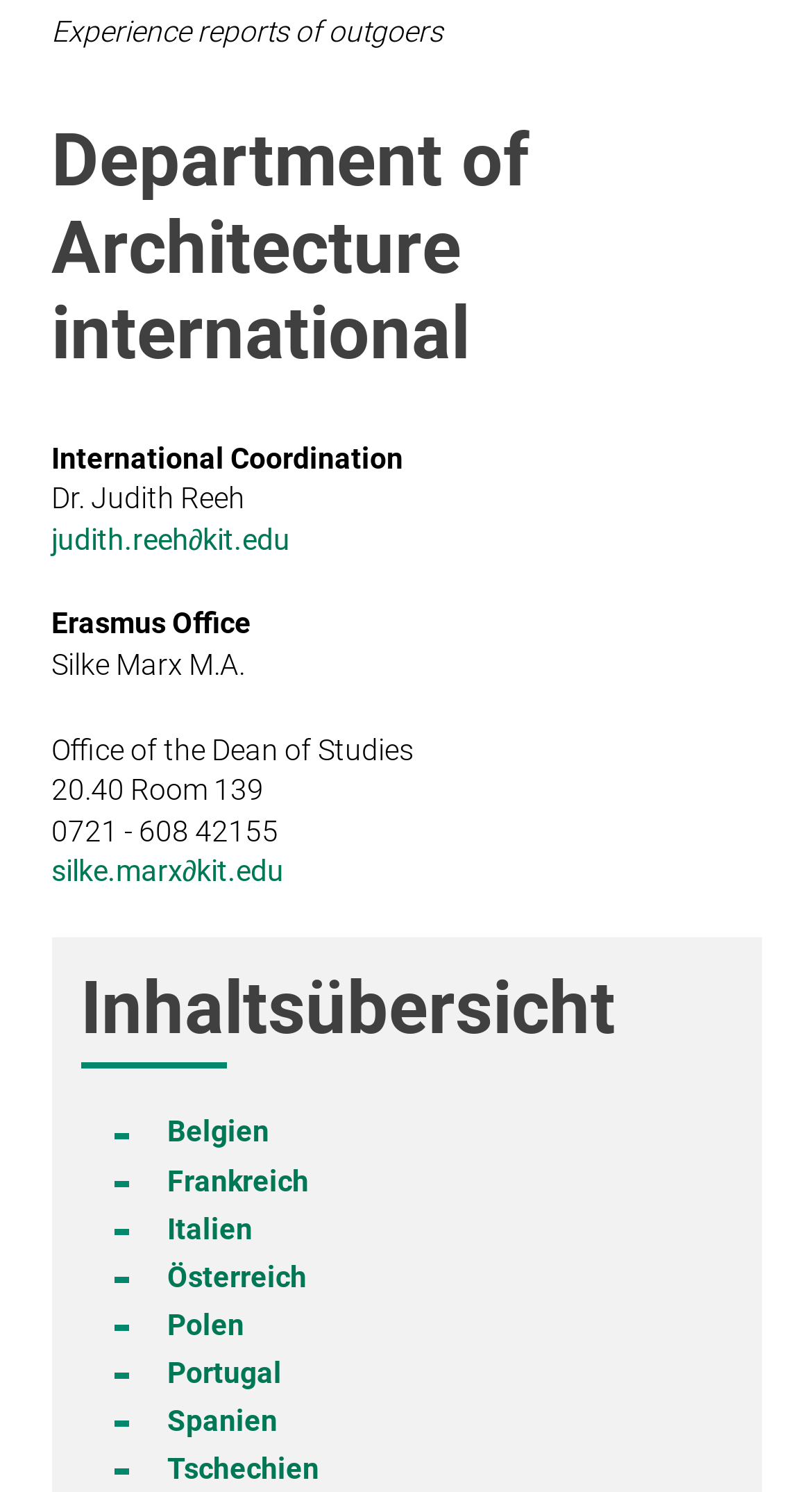Locate the bounding box coordinates of the element that should be clicked to fulfill the instruction: "Explore experience reports in Belgium".

[0.206, 0.748, 0.332, 0.77]